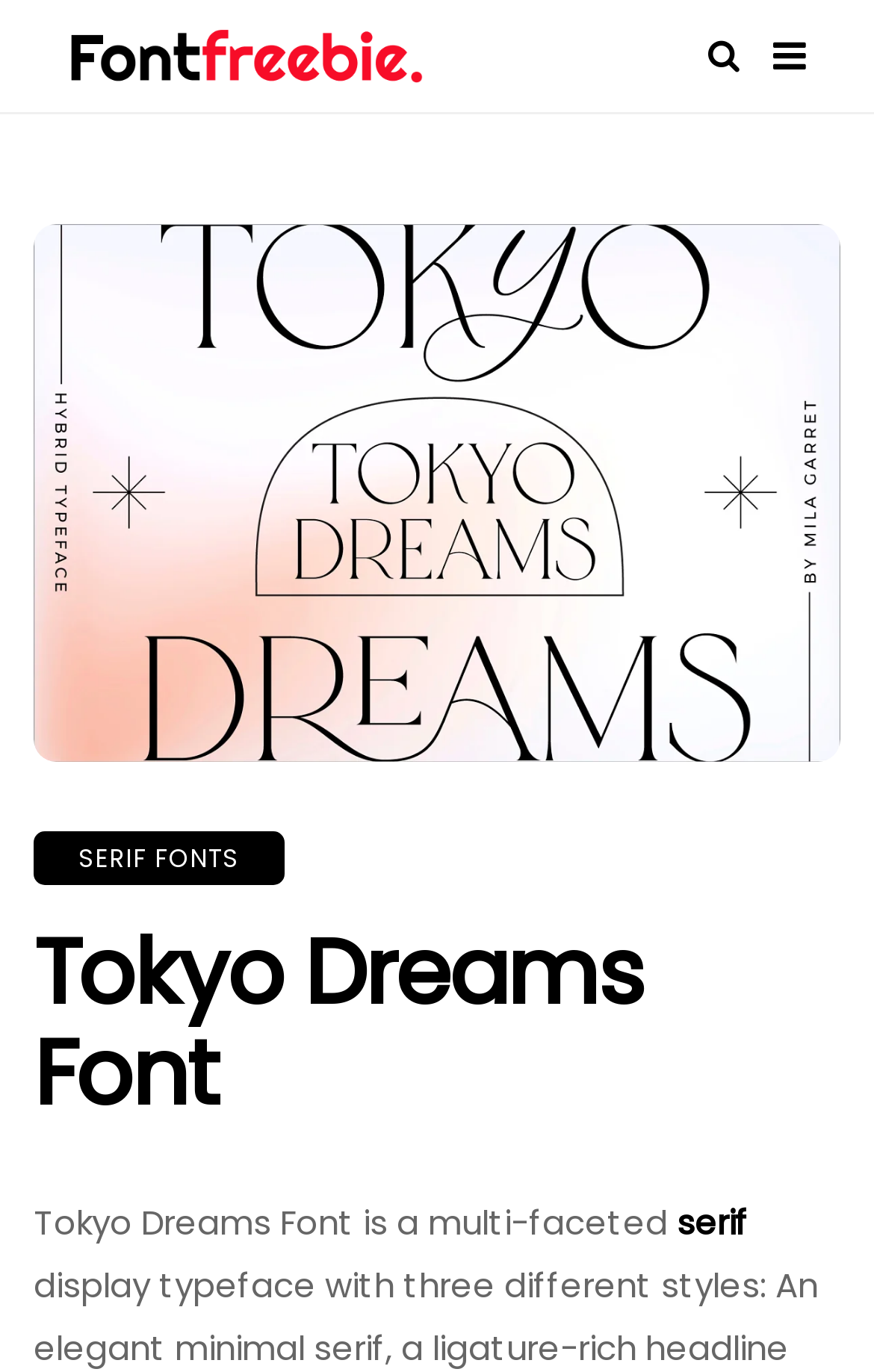Respond with a single word or phrase to the following question: How many styles does Tokyo Dreams Font have?

three